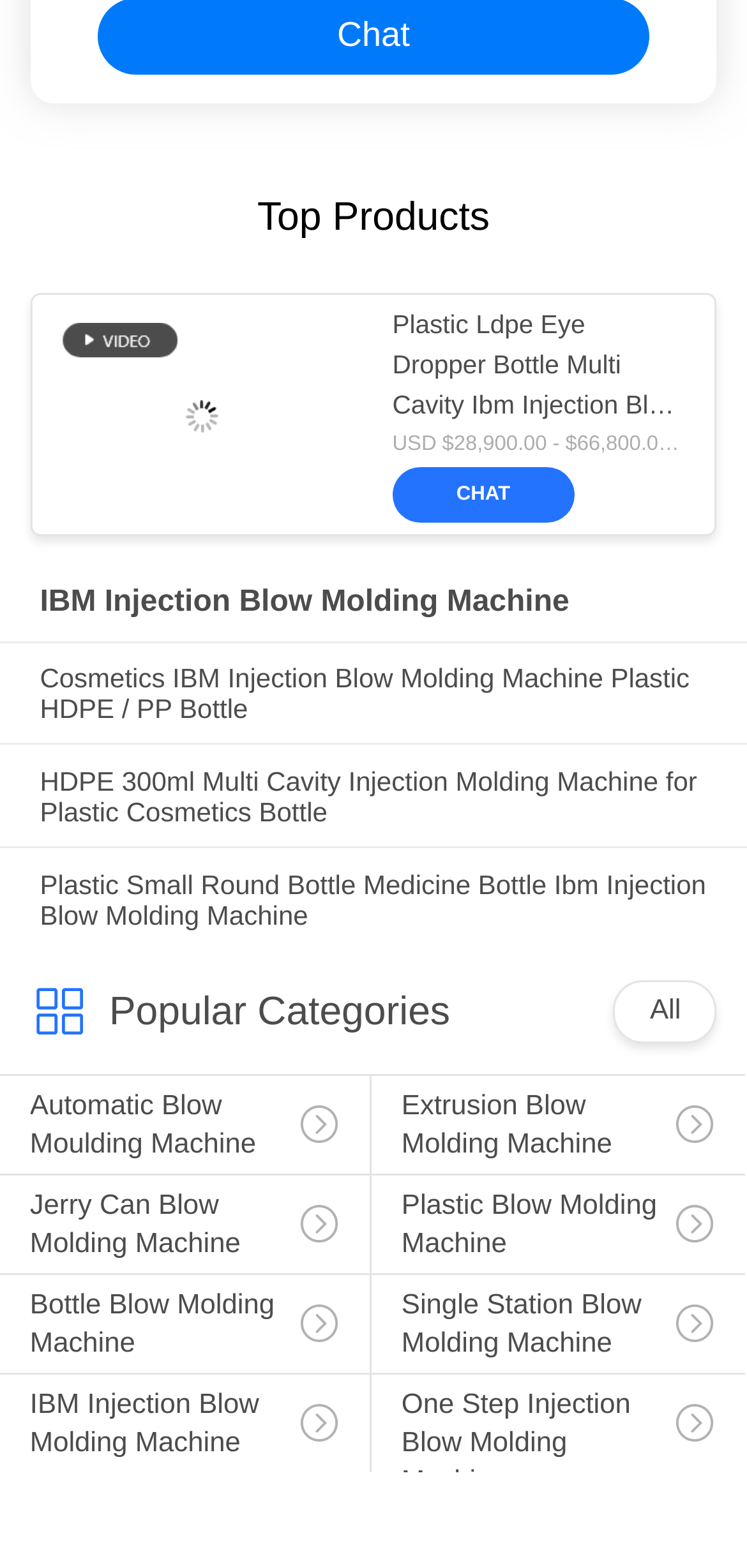Pinpoint the bounding box coordinates of the clickable element needed to complete the instruction: "Chat with the customer support". The coordinates should be provided as four float numbers between 0 and 1: [left, top, right, bottom].

[0.576, 0.309, 0.717, 0.322]